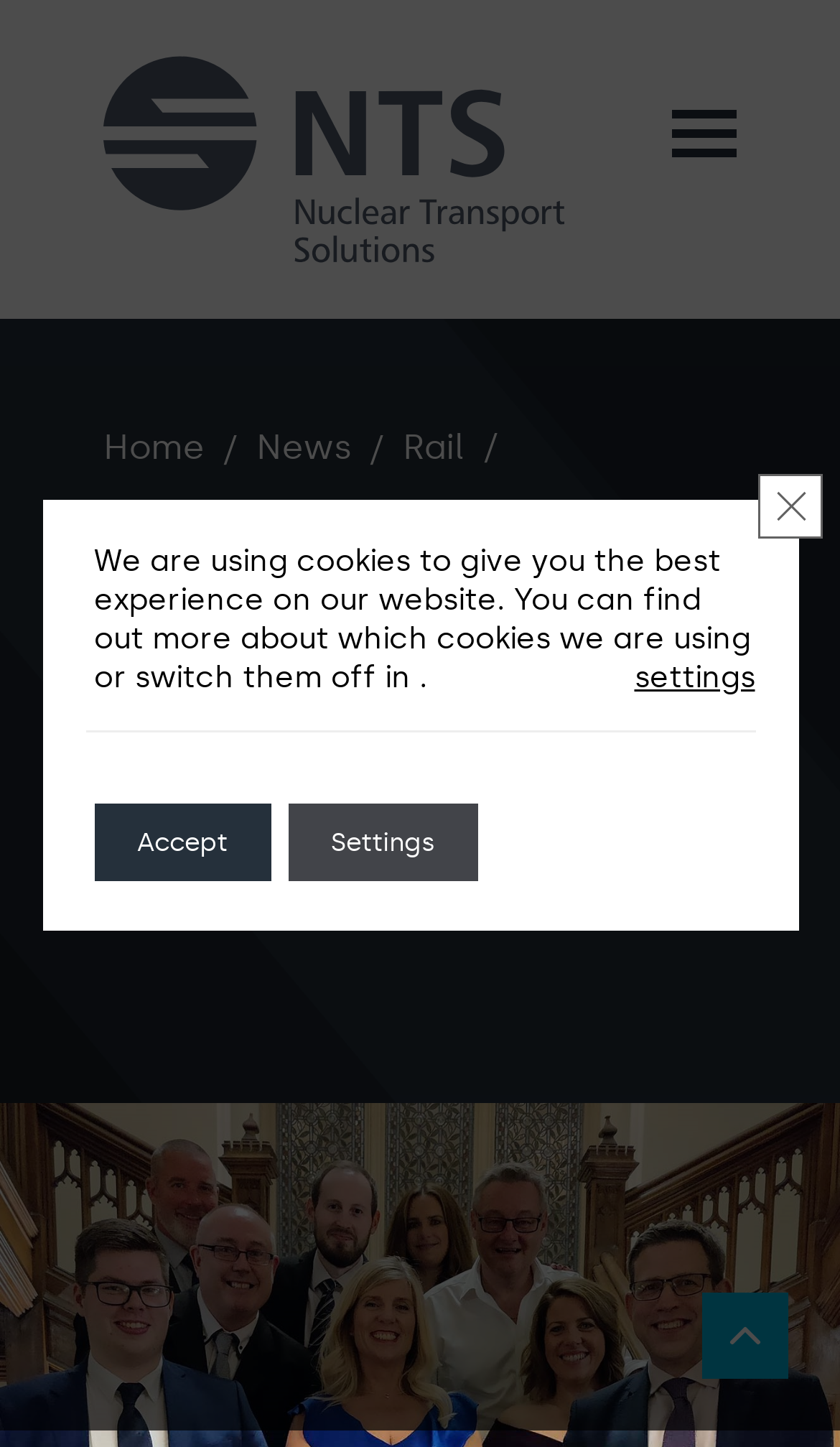Give a one-word or one-phrase response to the question: 
What is the name of the company?

Nuclear Transport Solutions